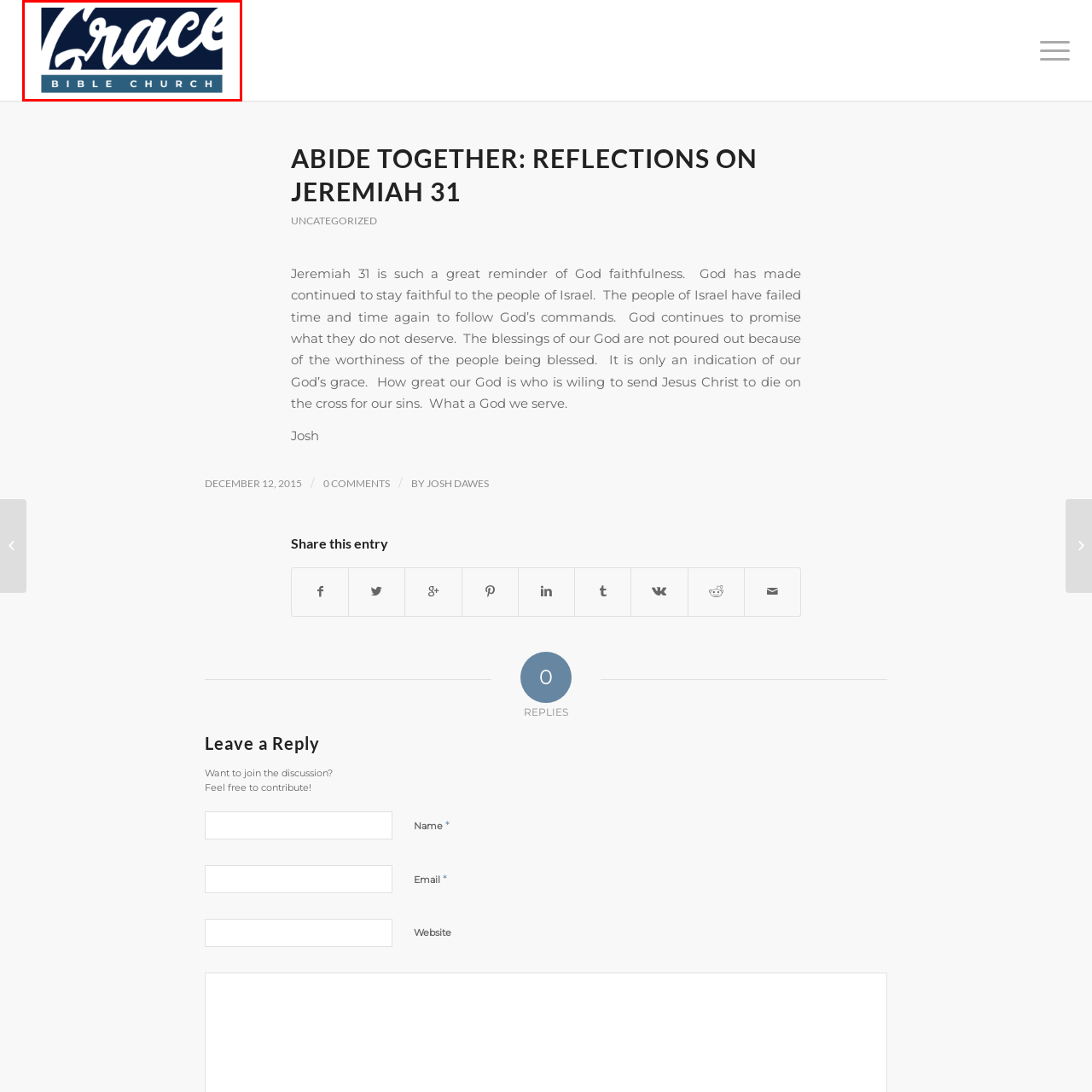Explain in detail what is depicted in the image enclosed by the red boundary.

The image prominently displays the logo of "Grace Bible Church." The design features a stylized script font for the word "Grace," set against a contrasting background, which enhances its visual appeal. Below it, in a more straightforward typeface, the words "BIBLE CHURCH" are clearly visible, emphasizing the church's name and identity. This logo encapsulates the church's mission and community focus, making it a recognizable symbol for congregants and visitors alike.